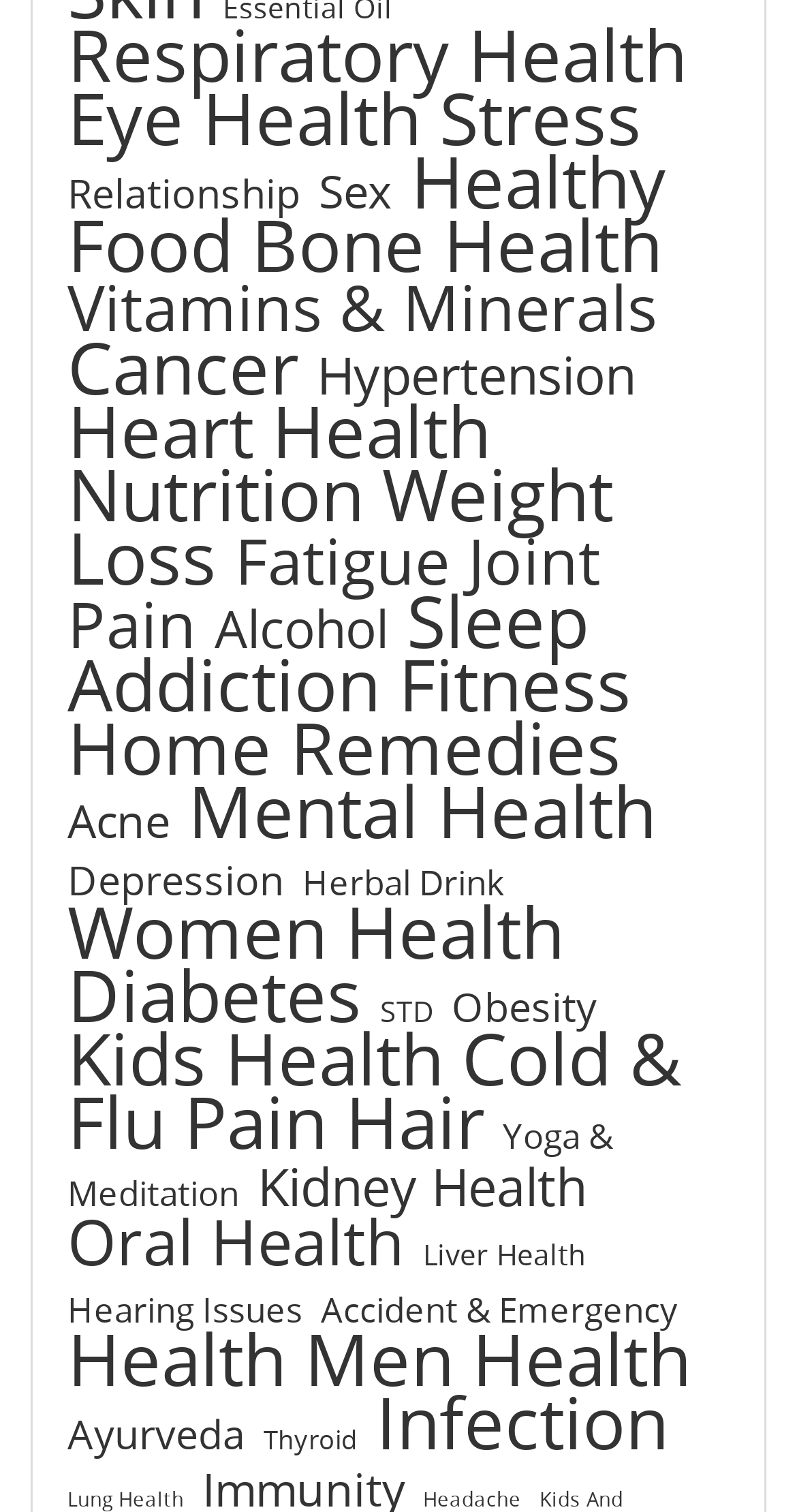Pinpoint the bounding box coordinates of the element to be clicked to execute the instruction: "Explore Eye Health".

[0.085, 0.047, 0.528, 0.11]